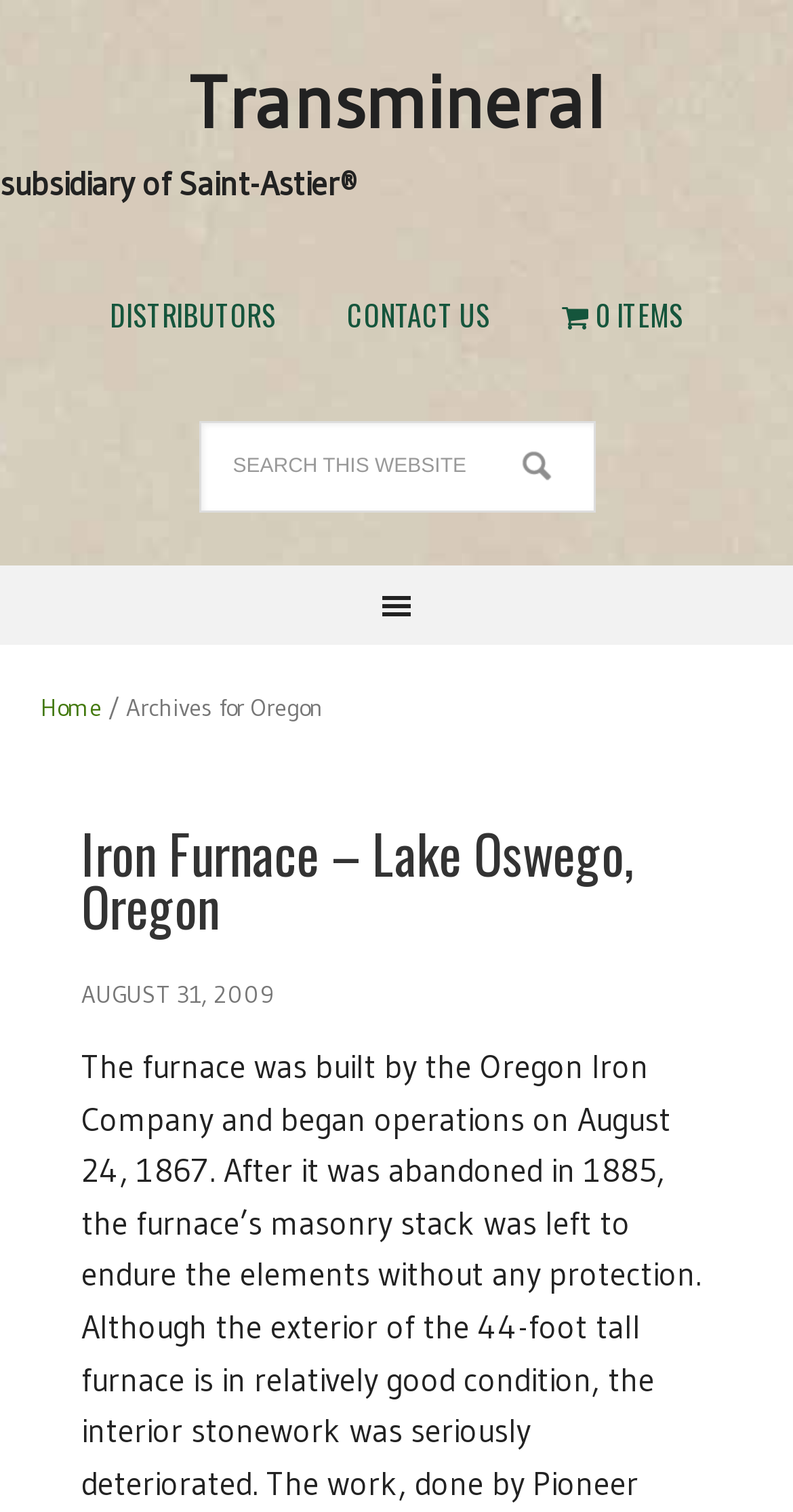Give the bounding box coordinates for the element described as: "Contact Us".

[0.397, 0.172, 0.66, 0.243]